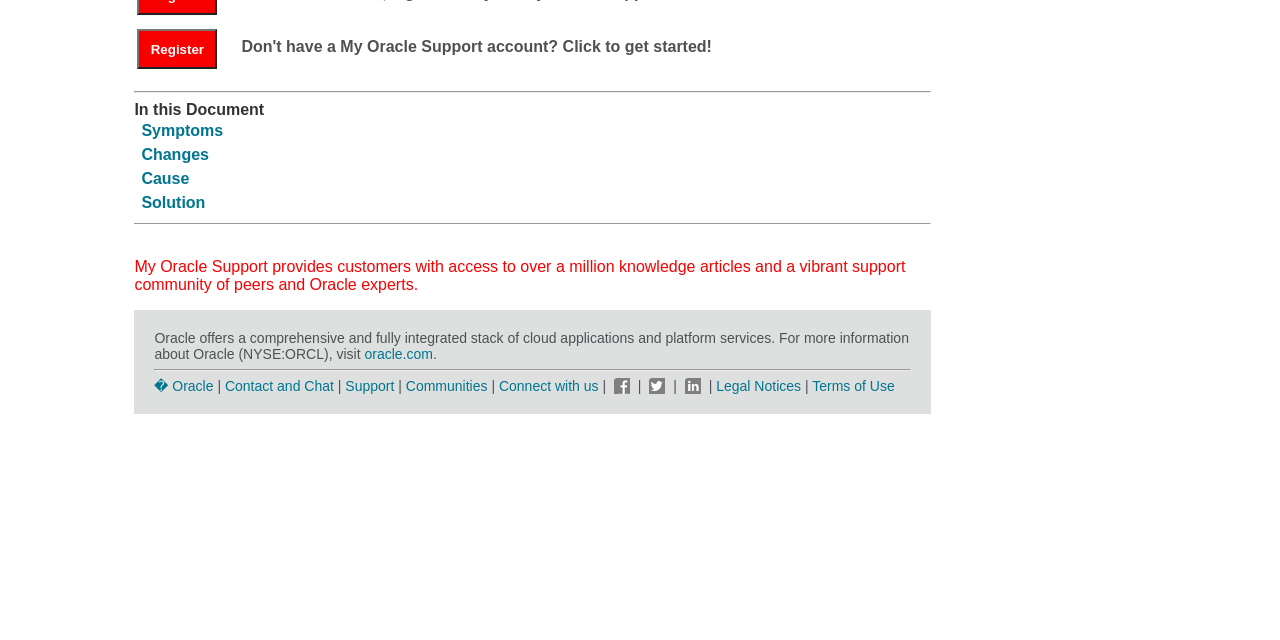Locate the bounding box for the described UI element: "Support". Ensure the coordinates are four float numbers between 0 and 1, formatted as [left, top, right, bottom].

[0.27, 0.59, 0.308, 0.615]